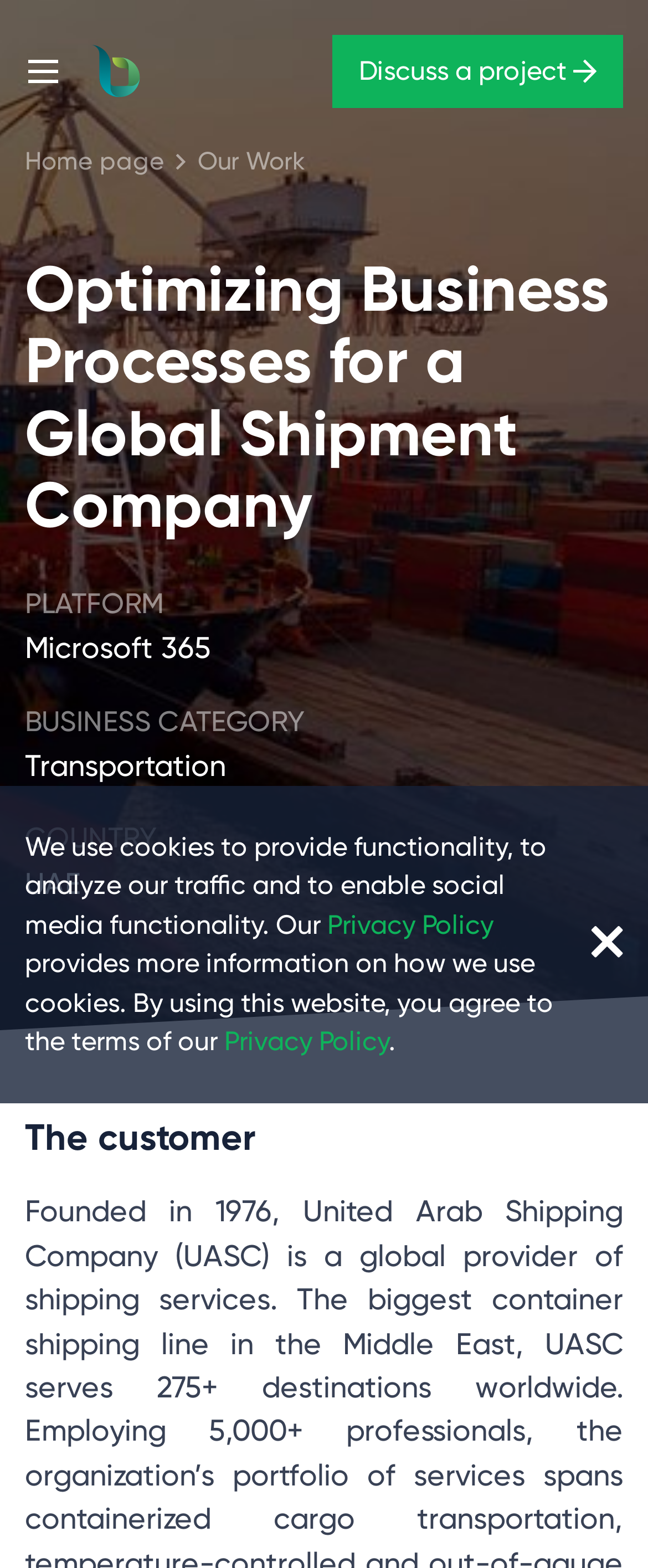Determine the bounding box coordinates for the element that should be clicked to follow this instruction: "Click the Brimit logo". The coordinates should be given as four float numbers between 0 and 1, in the format [left, top, right, bottom].

[0.141, 0.028, 0.229, 0.063]